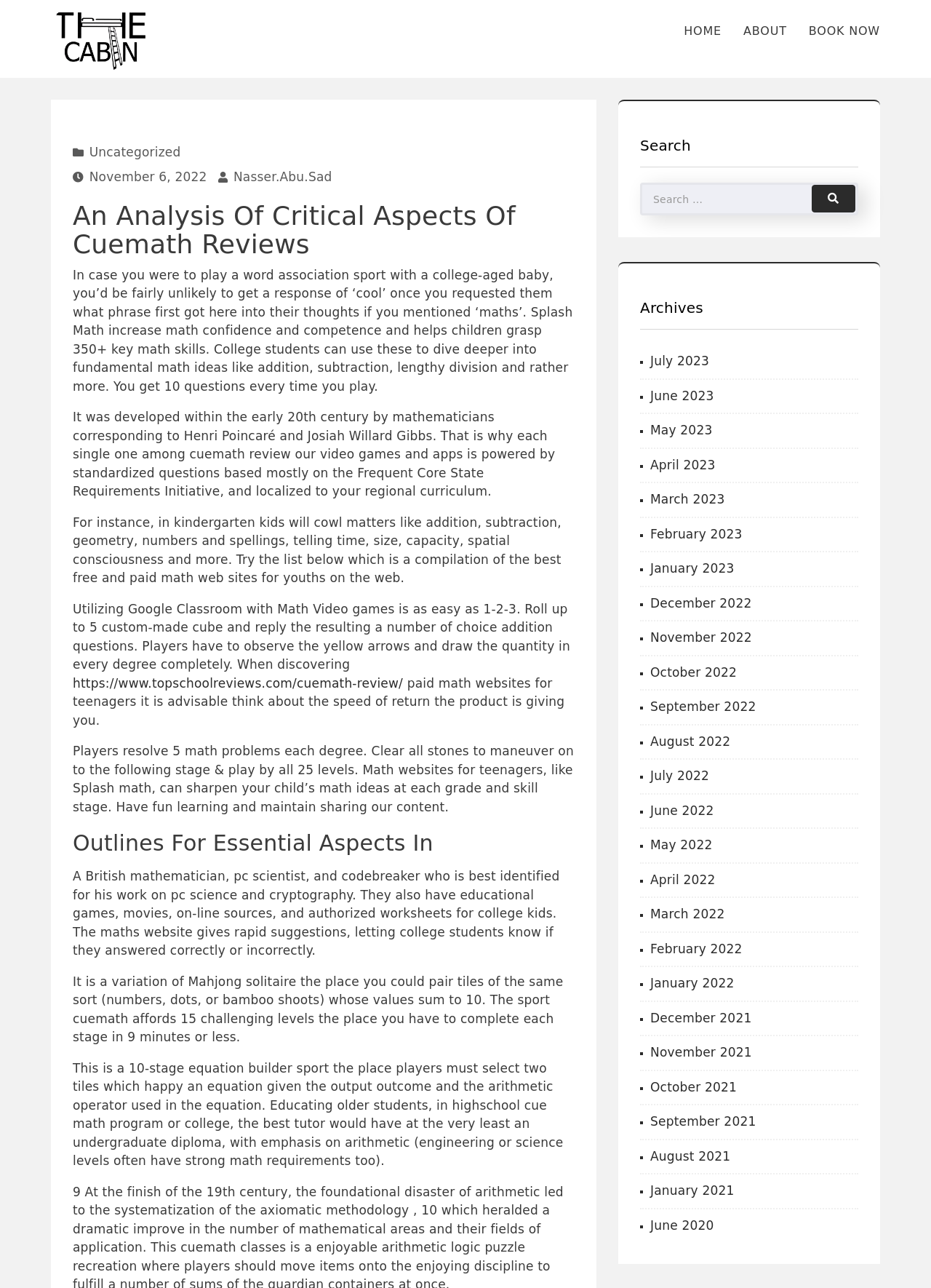Please find and generate the text of the main heading on the webpage.

An Analysis Of Critical Aspects Of Cuemath Reviews